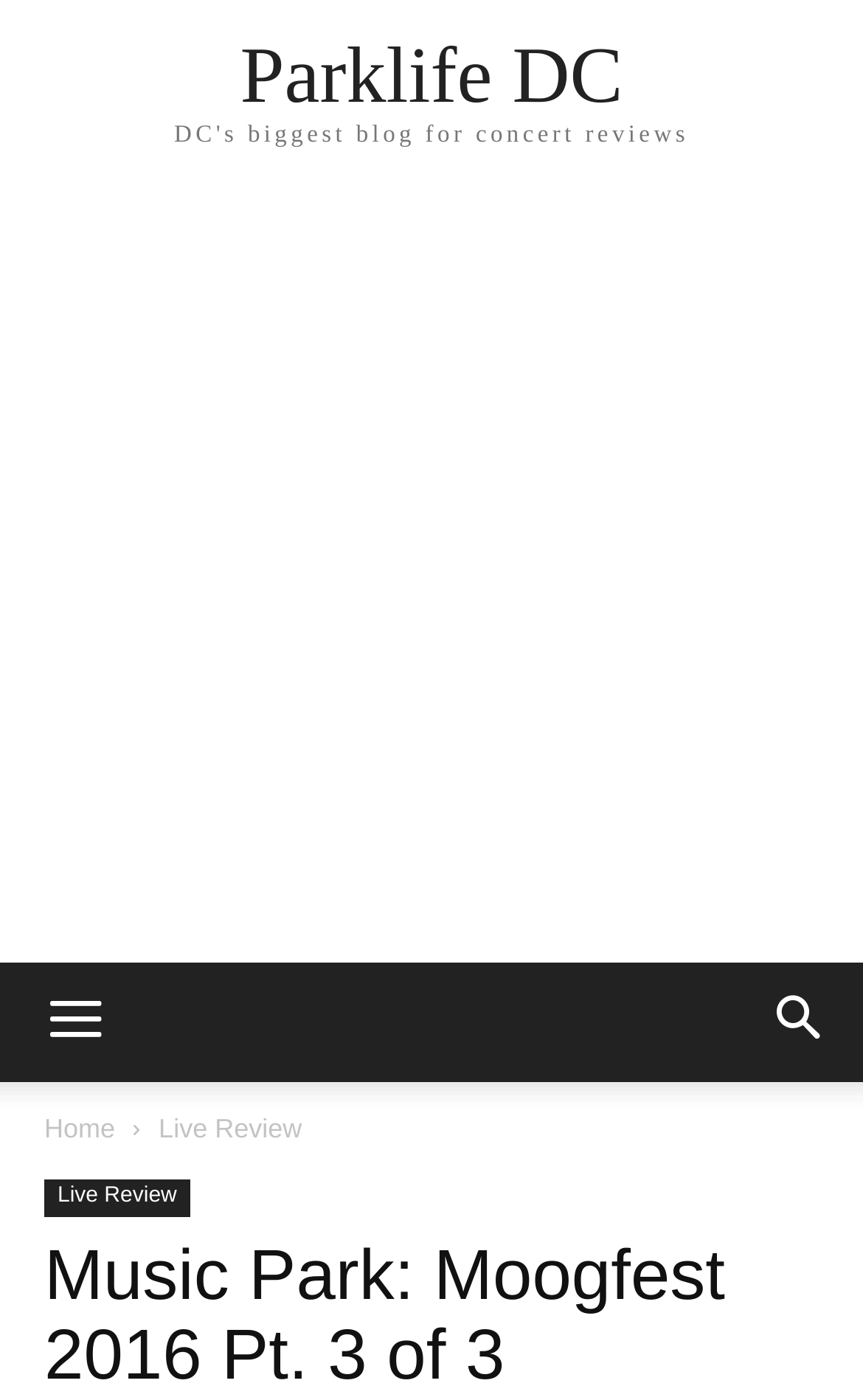How many navigation links are at the top of the page?
Please provide a single word or phrase as the answer based on the screenshot.

3